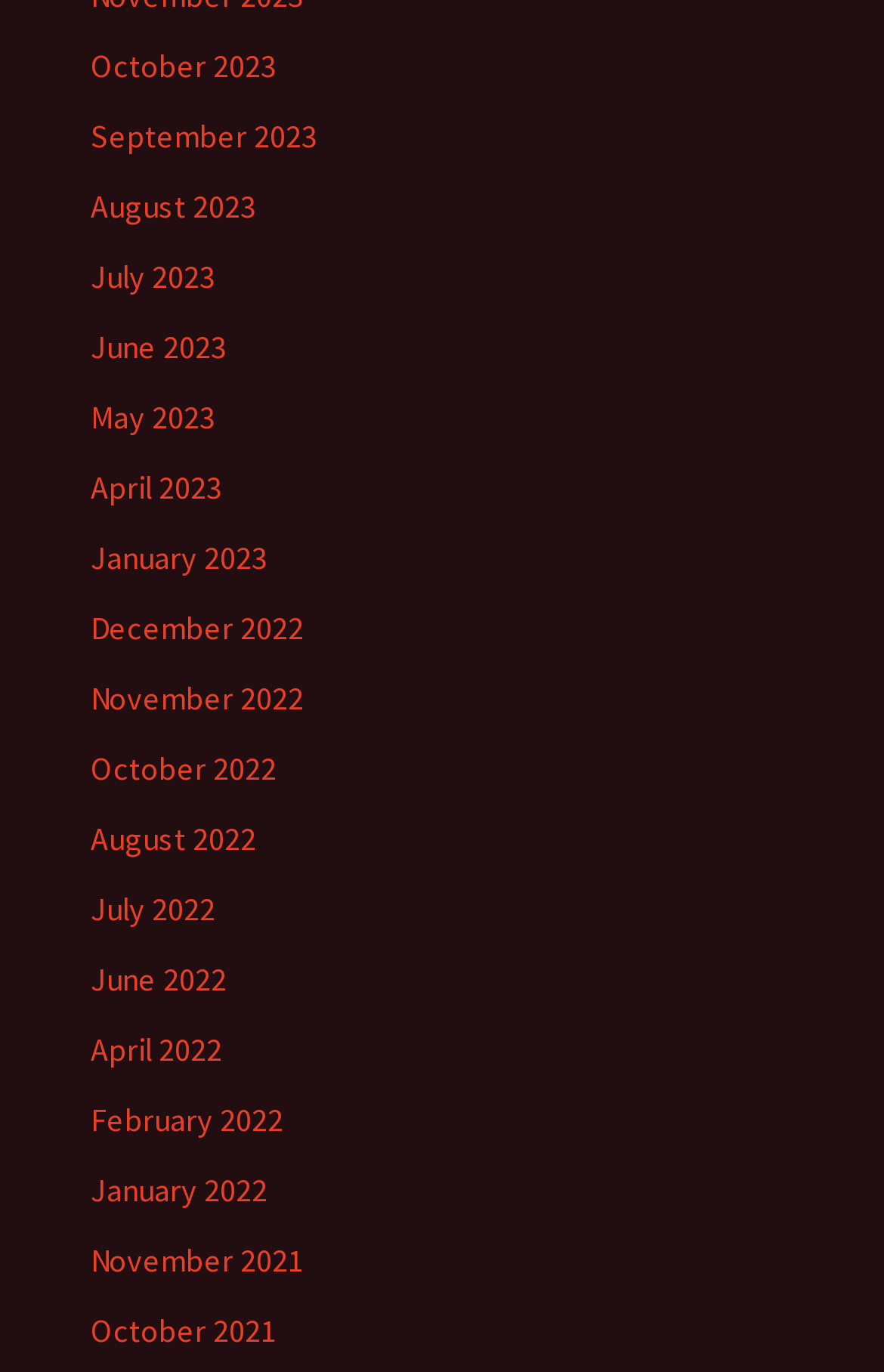Based on the element description "parent_node: SEARCH name="s"", predict the bounding box coordinates of the UI element.

None